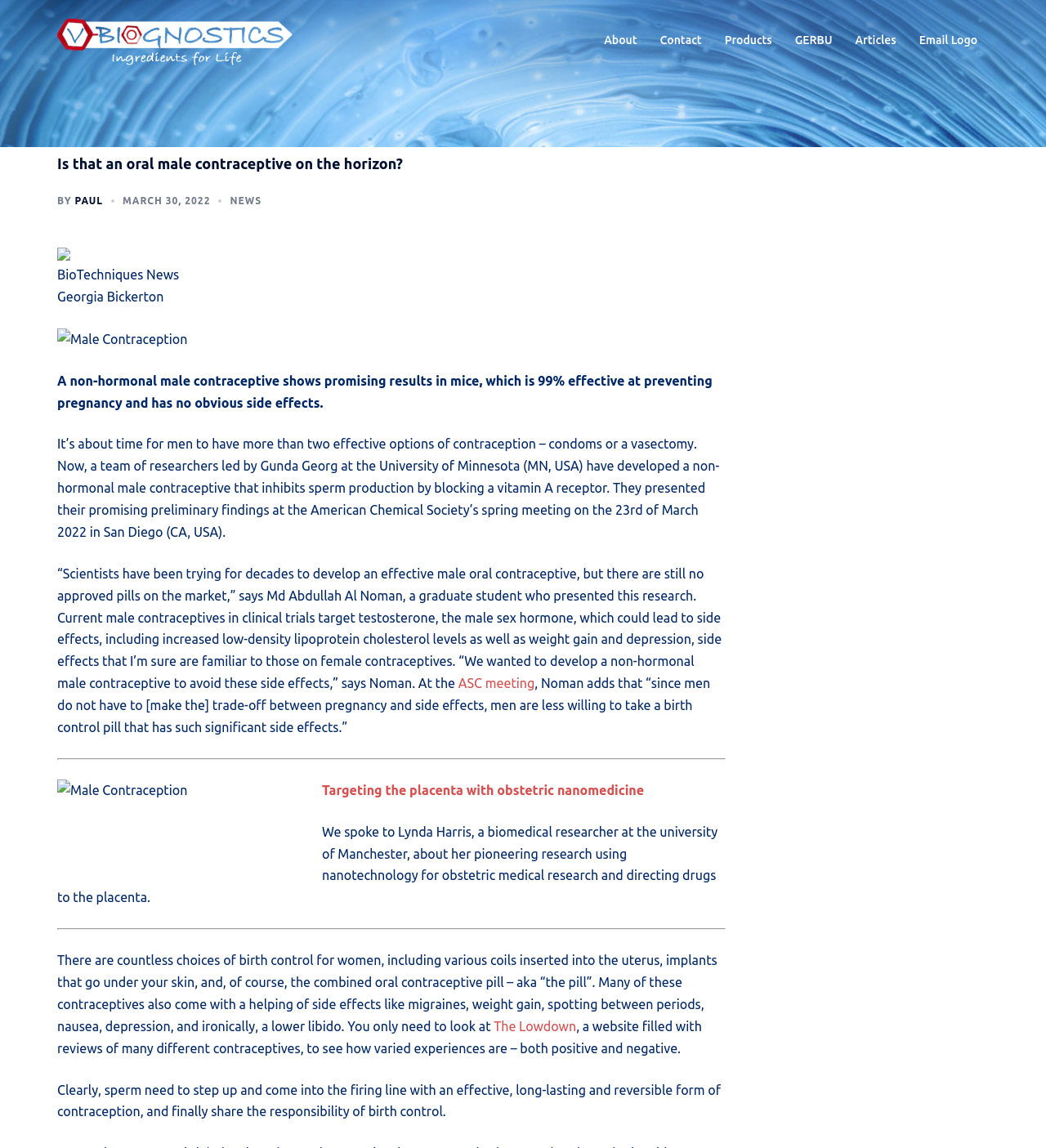Please determine the bounding box coordinates, formatted as (top-left x, top-left y, bottom-right x, bottom-right y), with all values as floating point numbers between 0 and 1. Identify the bounding box of the region described as: Paul

[0.071, 0.17, 0.098, 0.179]